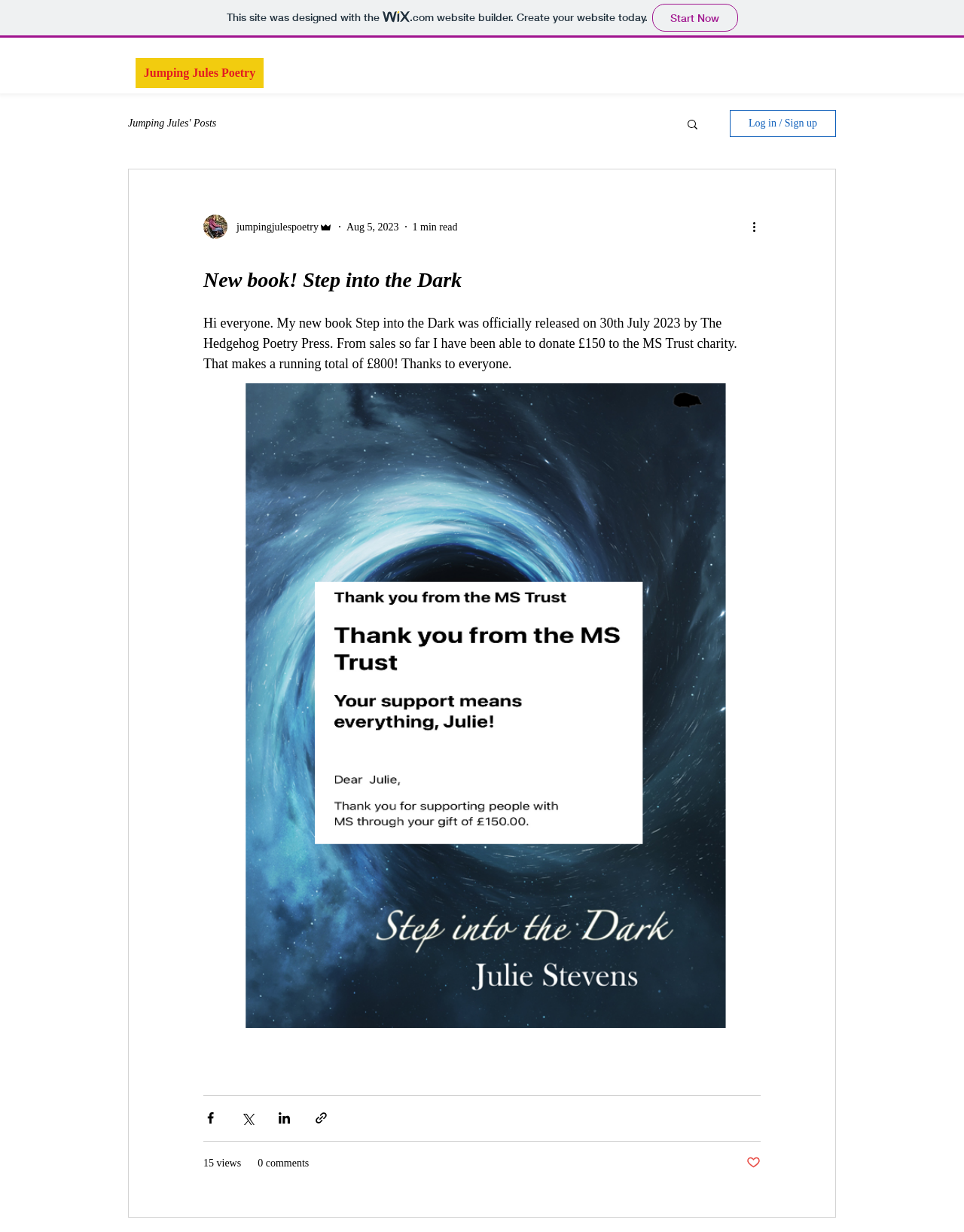Please determine the bounding box coordinates of the section I need to click to accomplish this instruction: "Log in or sign up".

[0.757, 0.089, 0.867, 0.111]